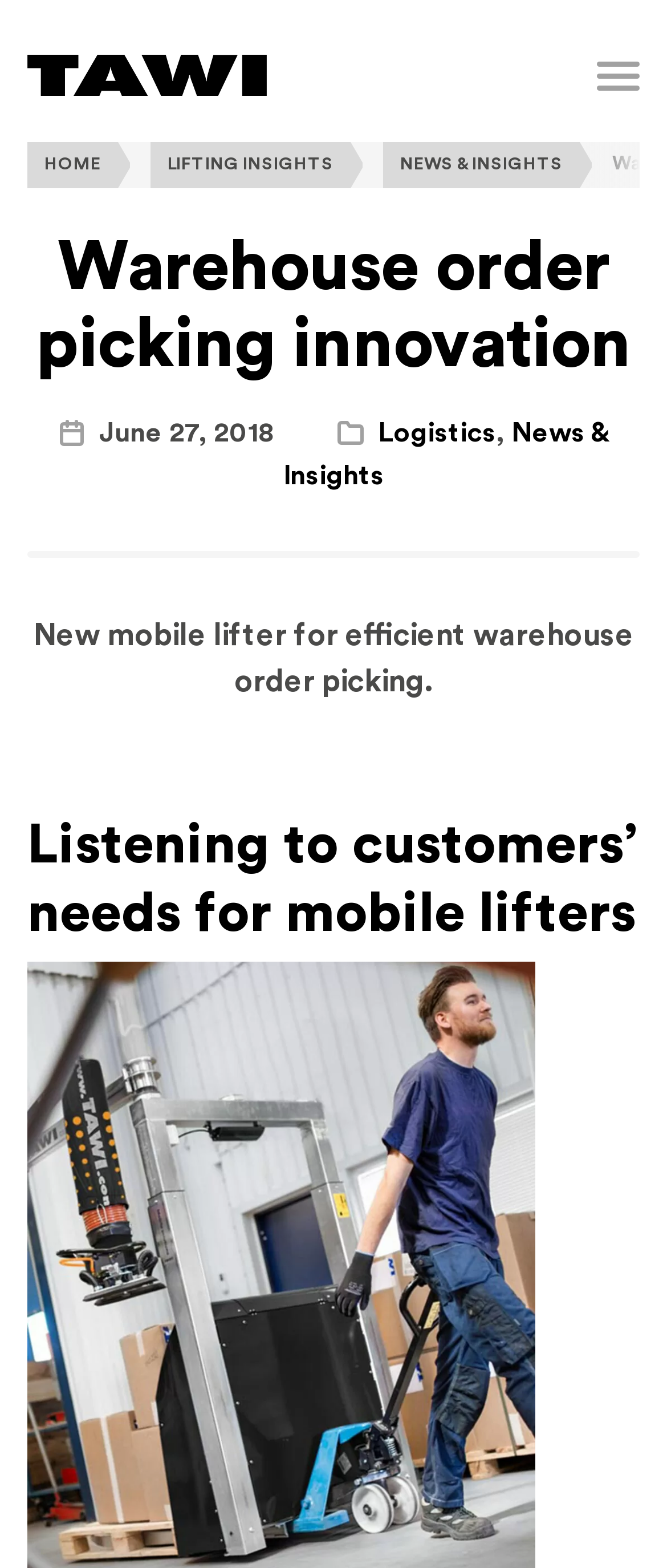Answer the question below with a single word or a brief phrase: 
What is the link at the top-right corner of the webpage?

Menu